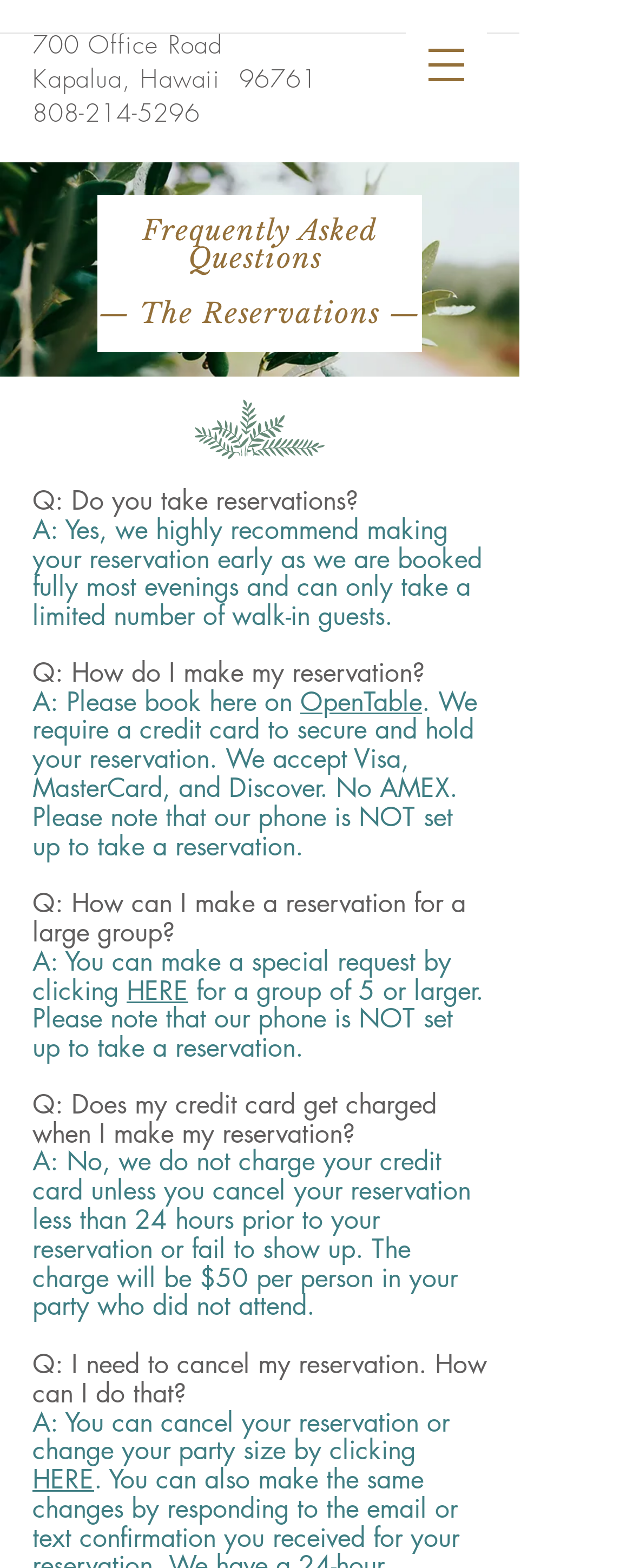Locate and generate the text content of the webpage's heading.

Frequently Asked Questions 

— The Reservations —